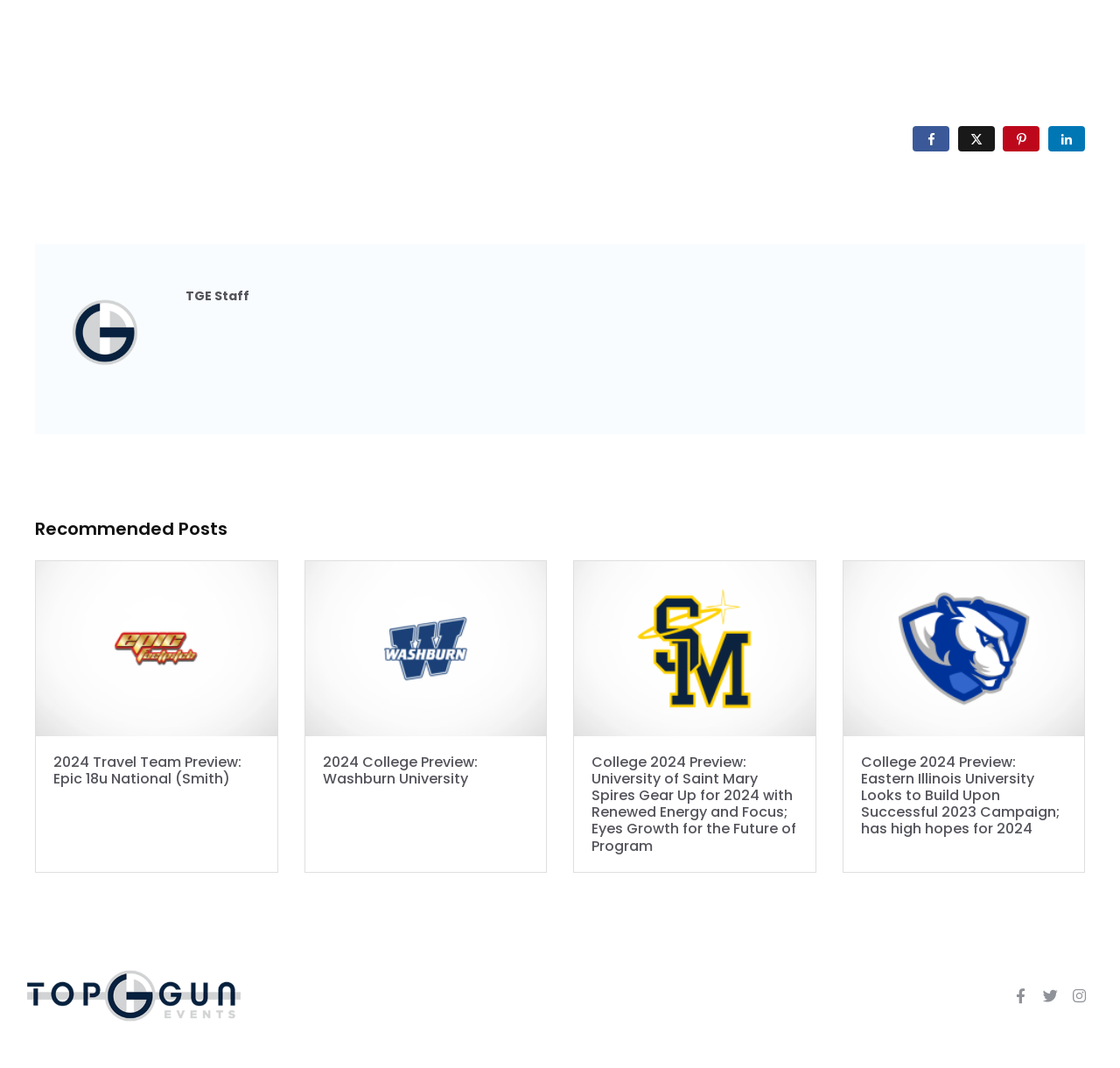How many social media platforms are available for sharing?
Answer the question with a single word or phrase derived from the image.

4